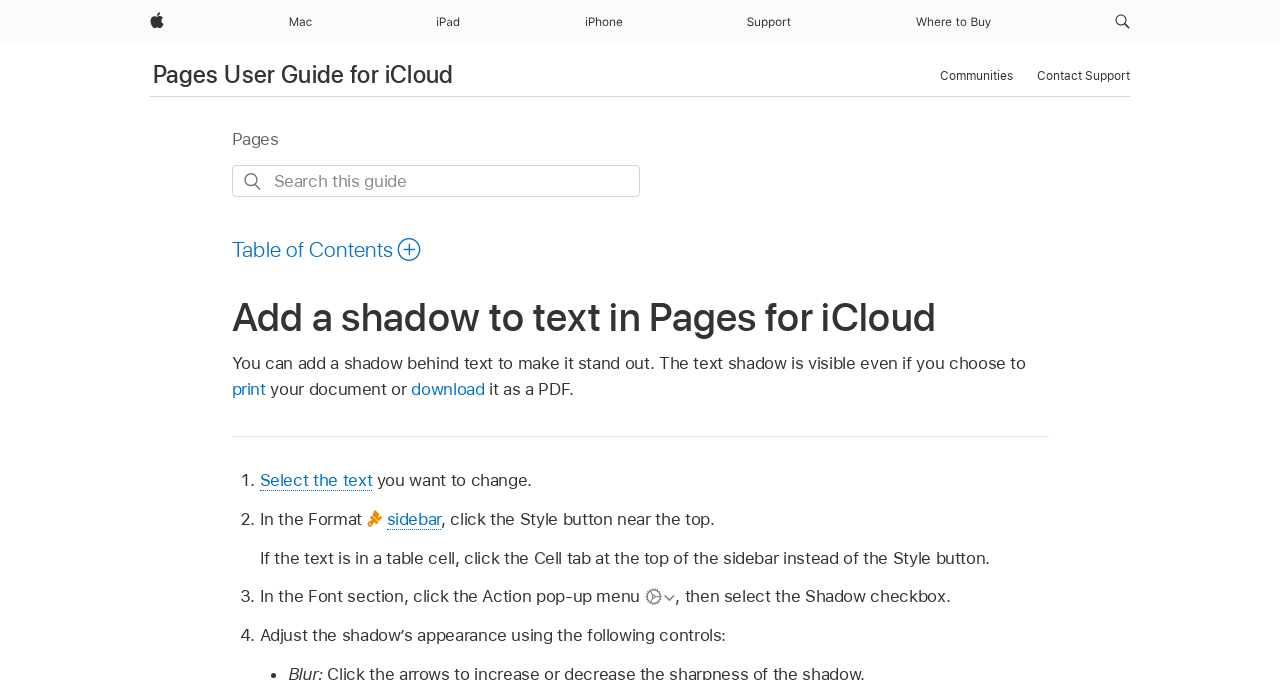Offer a detailed account of what is visible on the webpage.

This webpage is about adding a shadow to text in Pages for iCloud, as indicated by the title "Add a shadow to text in Pages for iCloud - Apple Support". 

At the top of the page, there is a navigation bar with several links, including "Apple", "Mac", "iPad", "iPhone", "Support", and "Where to Buy". Each link has an accompanying image. 

Below the navigation bar, there is a local navigation section with links to "Pages User Guide for iCloud", "Communities", and "Contact Support". 

The main content of the page is divided into sections. The first section has a heading "Add a shadow to text in Pages for iCloud" and provides a brief introduction to adding a shadow behind text. 

The next section is a step-by-step guide on how to add a shadow to text, with four numbered steps. Each step has a brief description and some of them have links to related topics. The steps are: selecting the text to change, accessing the Format sidebar, clicking the Action pop-up menu, and adjusting the shadow's appearance. 

Throughout the page, there are various UI elements, including links, buttons, images, and text boxes. The layout is organized, with clear headings and concise text, making it easy to follow the instructions.